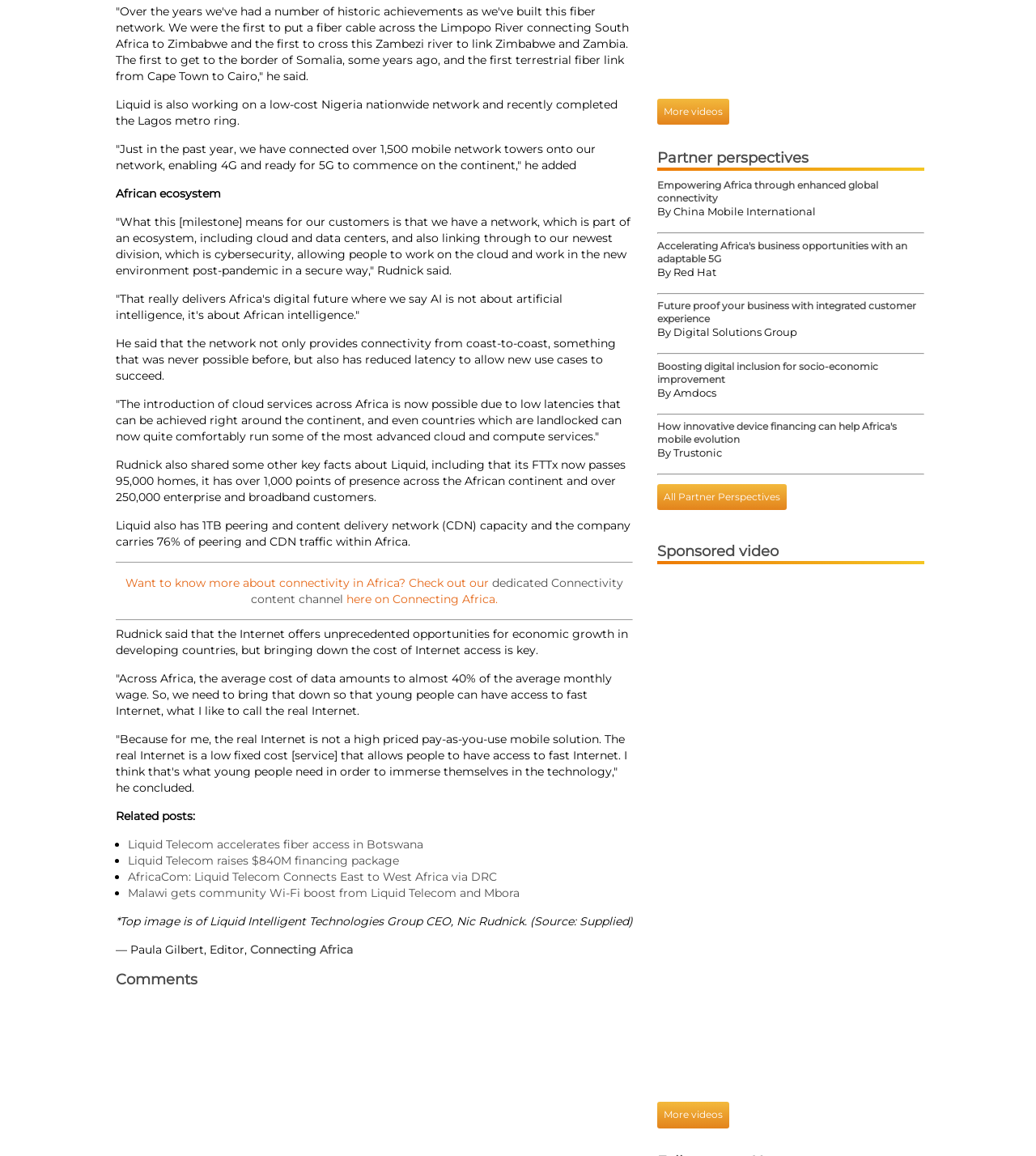Determine the bounding box coordinates of the UI element described by: "Comments".

[0.112, 0.84, 0.191, 0.855]